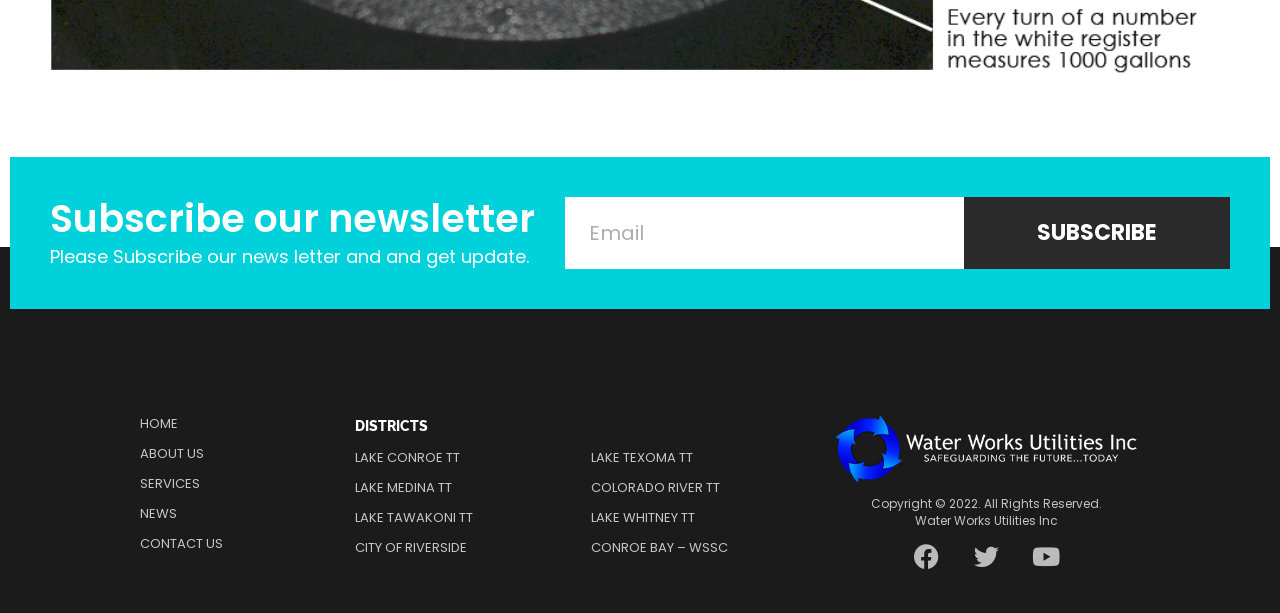Using the provided description Lake Whitney TT, find the bounding box coordinates for the UI element. Provide the coordinates in (top-left x, top-left y, bottom-right x, bottom-right y) format, ensuring all values are between 0 and 1.

[0.462, 0.821, 0.643, 0.869]